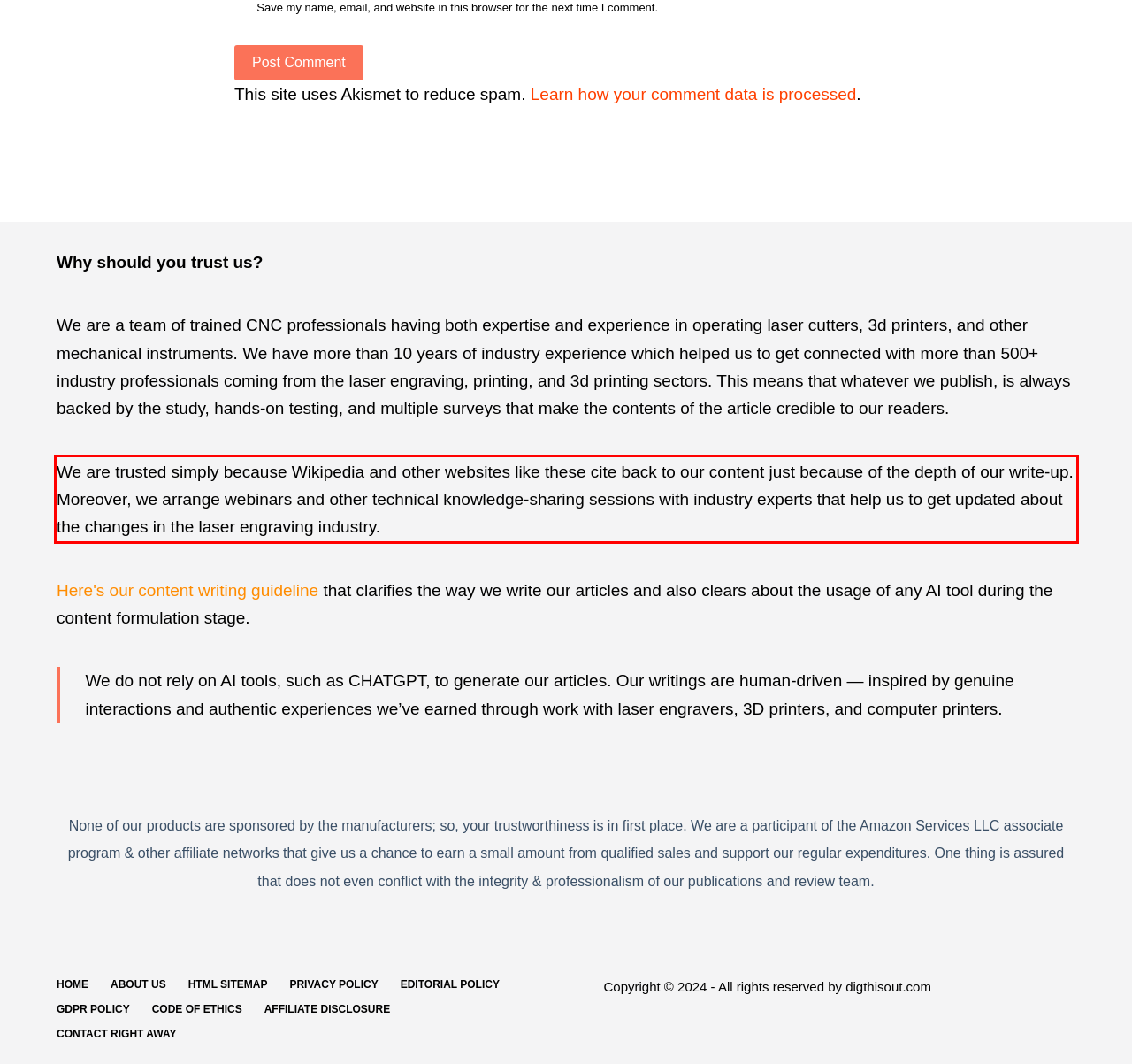Given a screenshot of a webpage with a red bounding box, please identify and retrieve the text inside the red rectangle.

We are trusted simply because Wikipedia and other websites like these cite back to our content just because of the depth of our write-up. Moreover, we arrange webinars and other technical knowledge-sharing sessions with industry experts that help us to get updated about the changes in the laser engraving industry.